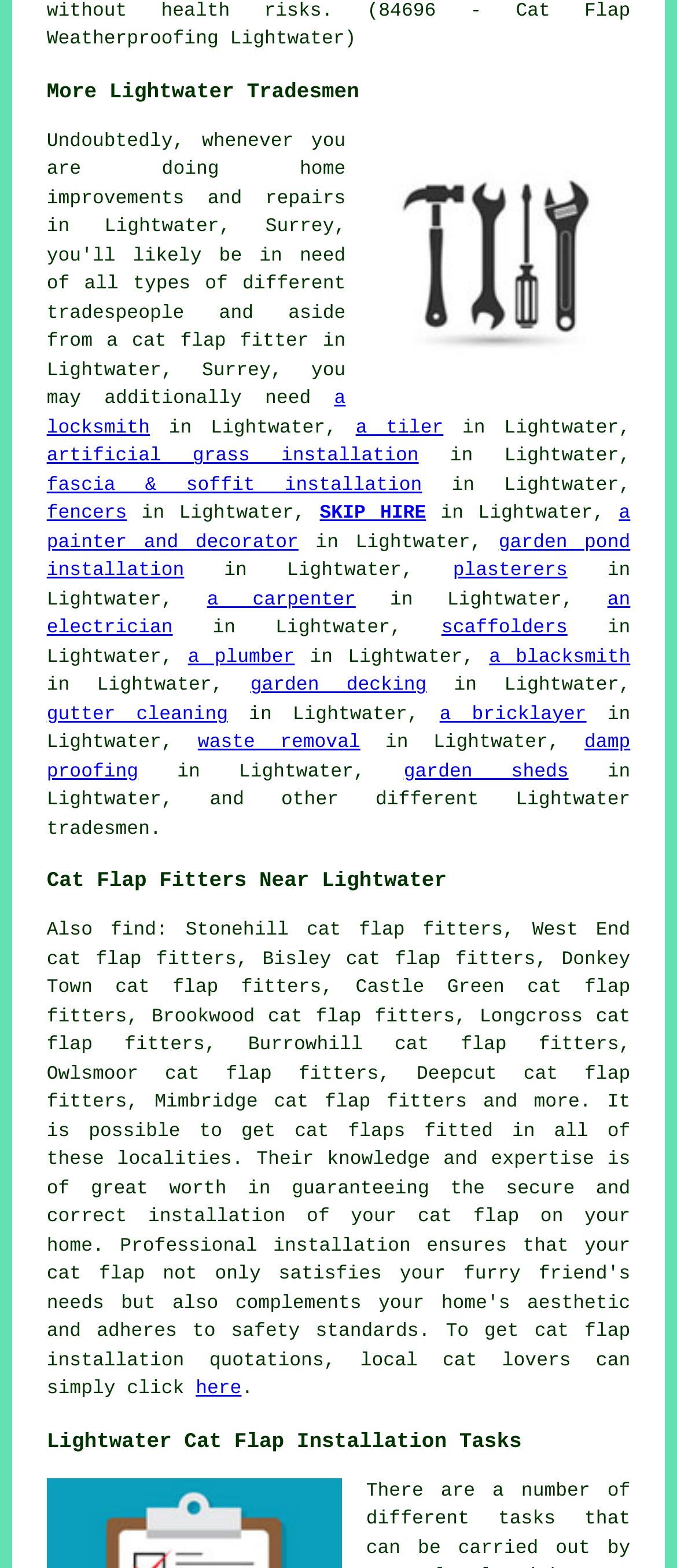Given the element description, predict the bounding box coordinates in the format (top-left x, top-left y, bottom-right x, bottom-right y). Make sure all values are between 0 and 1. Here is the element description: a bricklayer

[0.649, 0.45, 0.866, 0.463]